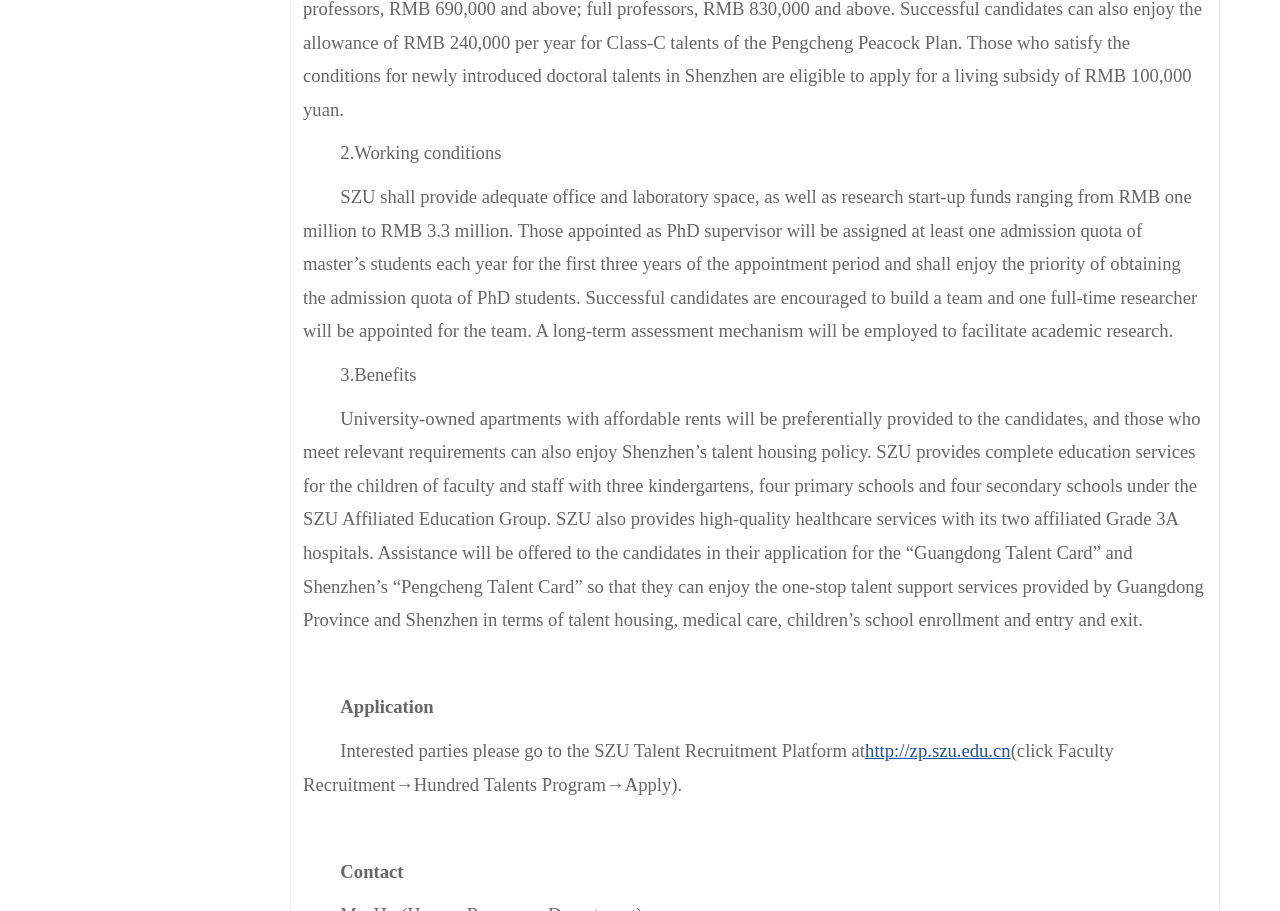Predict the bounding box of the UI element based on this description: "http://zp.szu.edu.cn".

[0.676, 0.812, 0.79, 0.835]